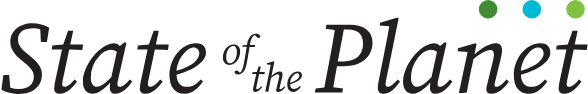Offer a detailed narrative of the scene depicted in the image.

The image features the title "State of the Planet," presented in a stylized font that emphasizes both elegance and clarity. The phrase "State of" is written in a classic serif typeface, while the word "Planet" is in a bolder serif style, enhancing the overall impact of the title. The design is complemented by three colorful dots in green, blue, and light green, arranged above the text, symbolizing vibrancy and diversity, perhaps reflecting themes of ecology and sustainability. This image is likely associated with discussions or events focused on global environmental issues and sustainable development, inviting viewers to engage with the content that follows.